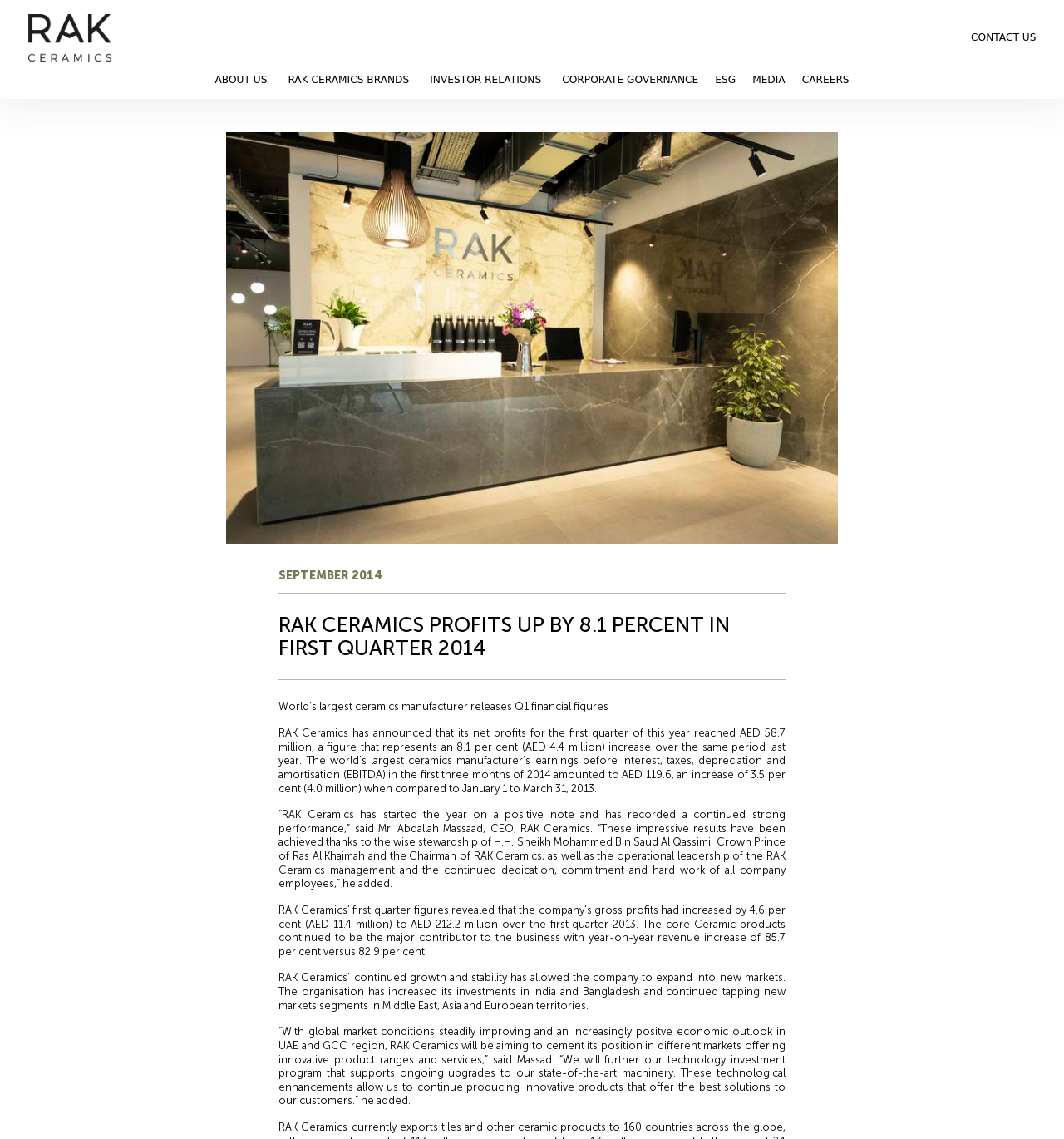Answer with a single word or phrase: 
Who is the CEO of RAK Ceramics?

Mr. Abdallah Massaad